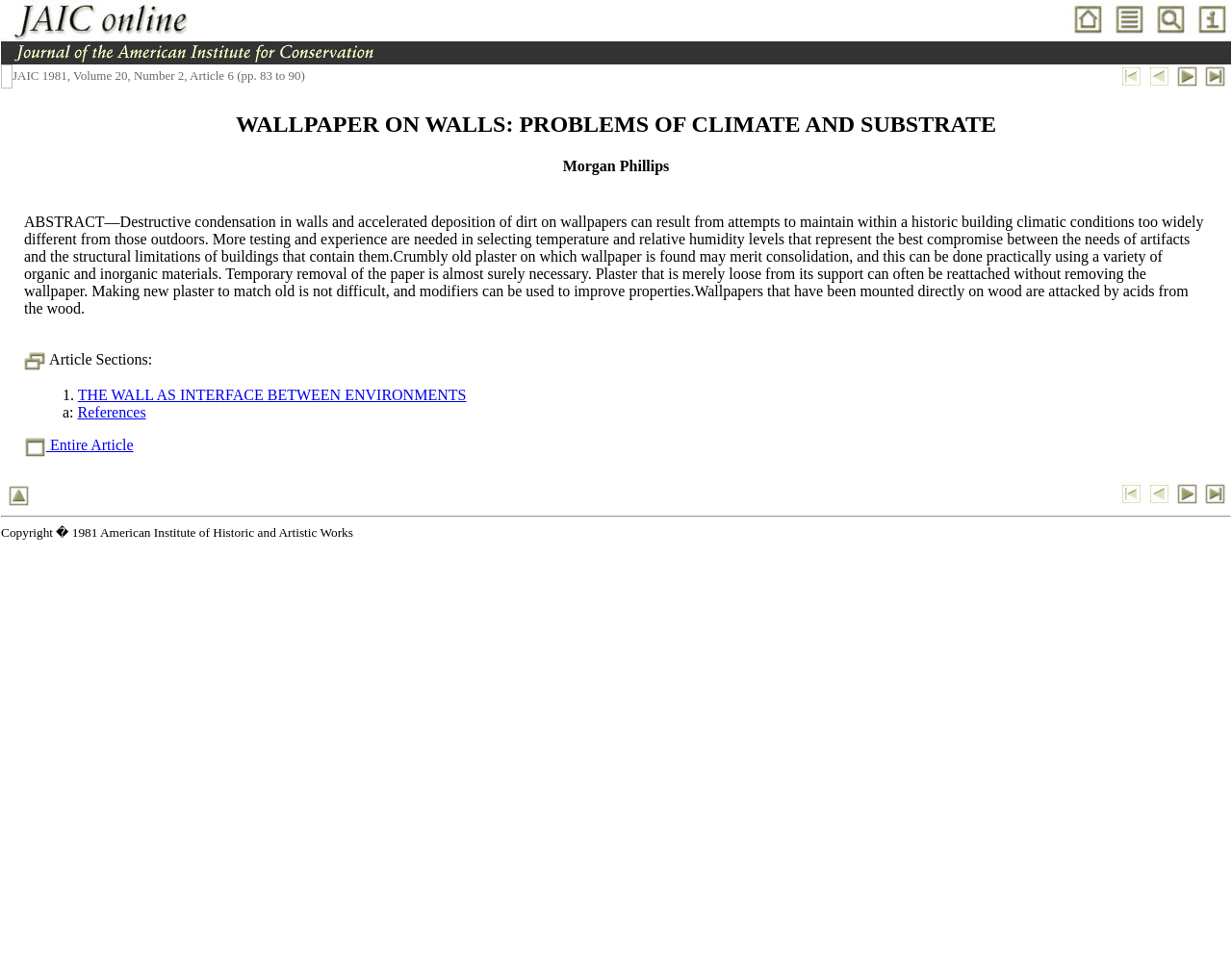Illustrate the webpage thoroughly, mentioning all important details.

This webpage appears to be an article from the Journal of the American Institute for Conservation, specifically Volume 20, Number 2, Article 6, which spans from page 83 to 90. 

At the top of the page, there is a header section with a logo of "JAIC online" on the left and four links with icons on the right. Below this, there is a section with the journal's title, "Journal of the American Institute for Conservation", accompanied by an image. 

The main content of the article is divided into sections. The title of the article, "WALLPAPER ON WALLS: PROBLEMS OF CLIMATE AND SUBSTRATE", is followed by the author's name, "Morgan Phillips". The abstract of the article discusses the problems of climate and substrate in historic buildings, including destructive condensation and accelerated deposition of dirt on wallpapers. 

The article is further divided into sections, including "Article Sections" with a link to the "Entire Article". There are also blockquotes with links to specific sections, such as "THE WALL AS INTERFACE BETWEEN ENVIRONMENTS" and "References". 

At the bottom of the page, there is a footer section with a copyright notice, "Copyright � 1981 American Institute of Historic and Artistic Works". On either side of the footer, there are images and links, which appear to be navigation buttons.